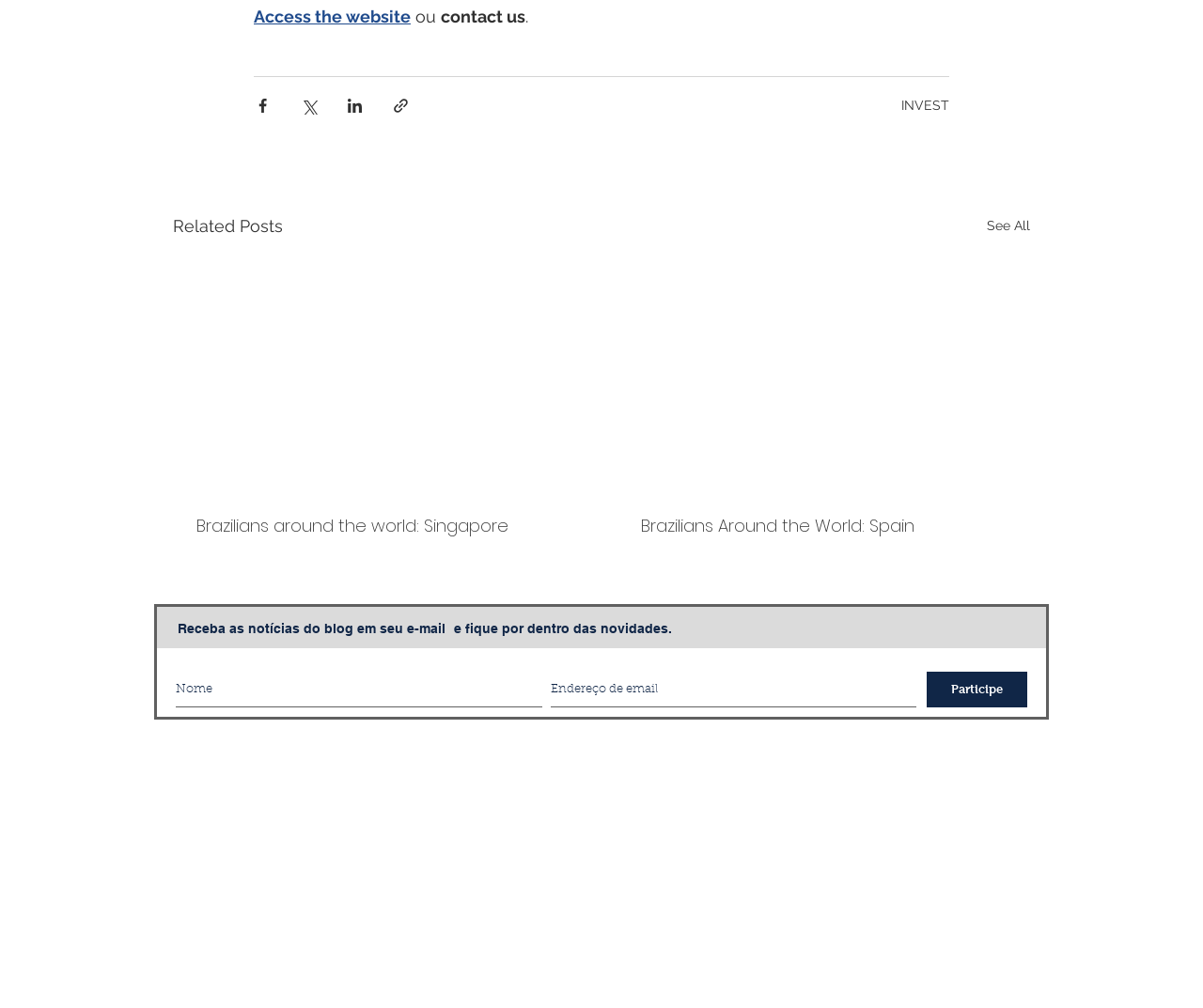Could you specify the bounding box coordinates for the clickable section to complete the following instruction: "Invest"?

[0.749, 0.097, 0.789, 0.111]